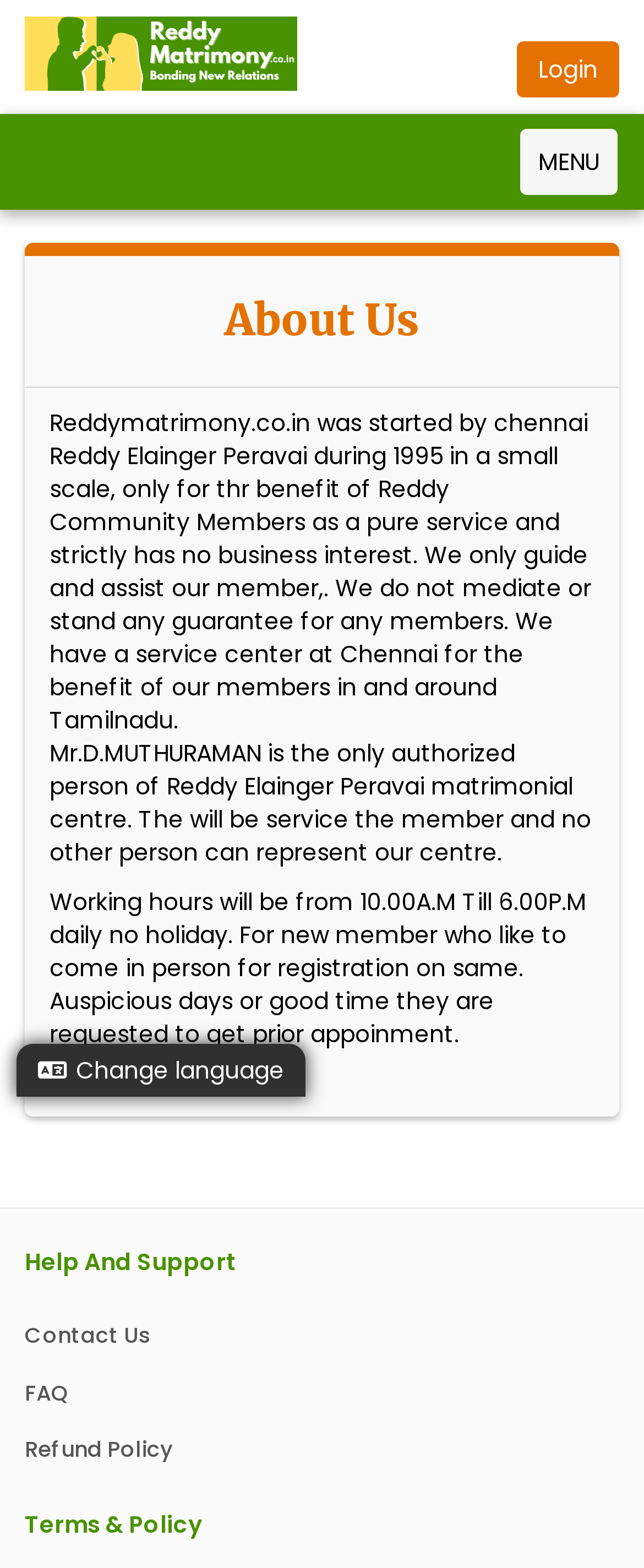Give a detailed account of the webpage's layout and content.

The webpage is about Reddy Matrimony Service, a platform that provides matrimony services to the Reddy community. At the top left corner, there is a logo, which is an image linked to the website's homepage. Next to the logo, there is a "Login" button and a "MENU" button, positioned at the top right corner.

Below the top navigation bar, there is a heading "About Us" followed by a paragraph of text that describes the history and purpose of Reddymatrimony.co.in. The text explains that the platform was started in 1995 as a service to the Reddy community and has no business interest. It also mentions that the platform only guides and assists its members but does not mediate or guarantee any outcomes.

Further down, there are two more paragraphs of text that provide additional information about the service center and its working hours. The first paragraph mentions that Mr. D. Muthuraman is the authorized person to represent the center, and the second paragraph provides details about the working hours and the need for prior appointments on auspicious days.

At the bottom of the page, there are three headings: "Help And Support", "Terms & Policy", and "Change language". Under "Help And Support", there are three links: "Contact Us", "FAQ", and "Refund Policy". These links are positioned at the bottom left corner of the page.